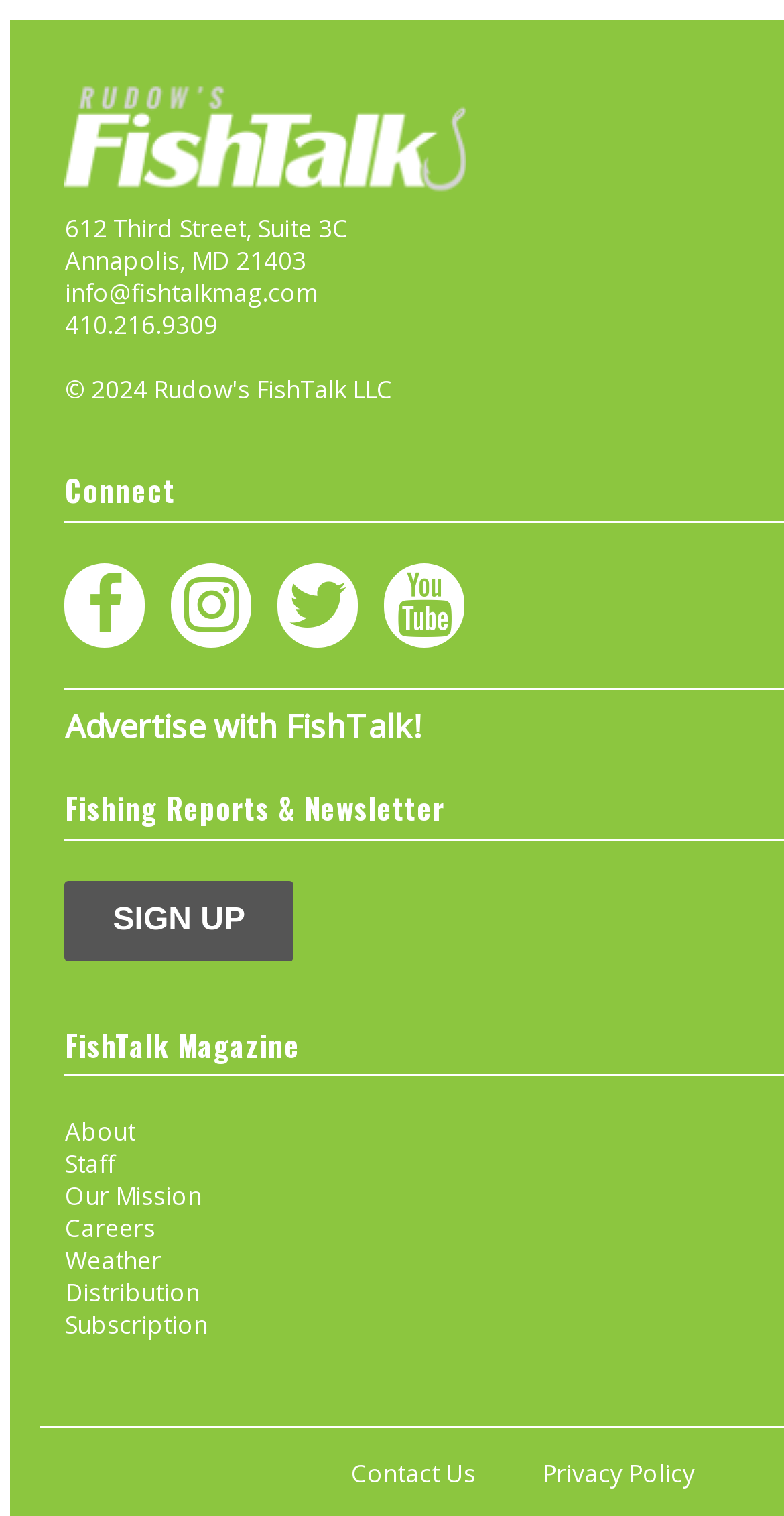Please identify the bounding box coordinates of the area that needs to be clicked to fulfill the following instruction: "Contact Us."

[0.447, 0.962, 0.606, 0.984]